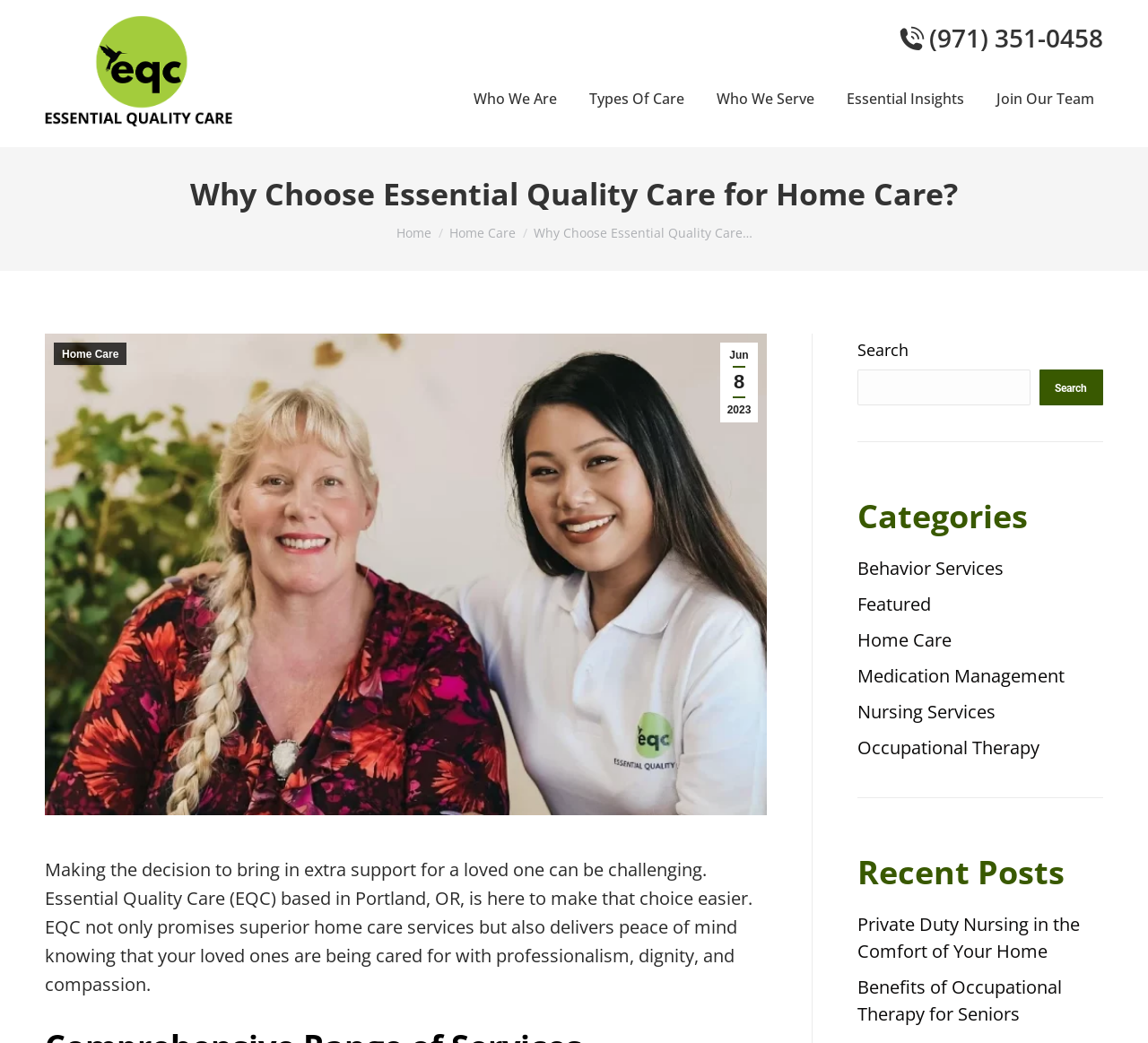What is the phone number to contact Essential Quality Care?
Carefully examine the image and provide a detailed answer to the question.

I found the phone number by looking at the link element with the OCR text ' (971) 351-0458' which is located at the top of the webpage.